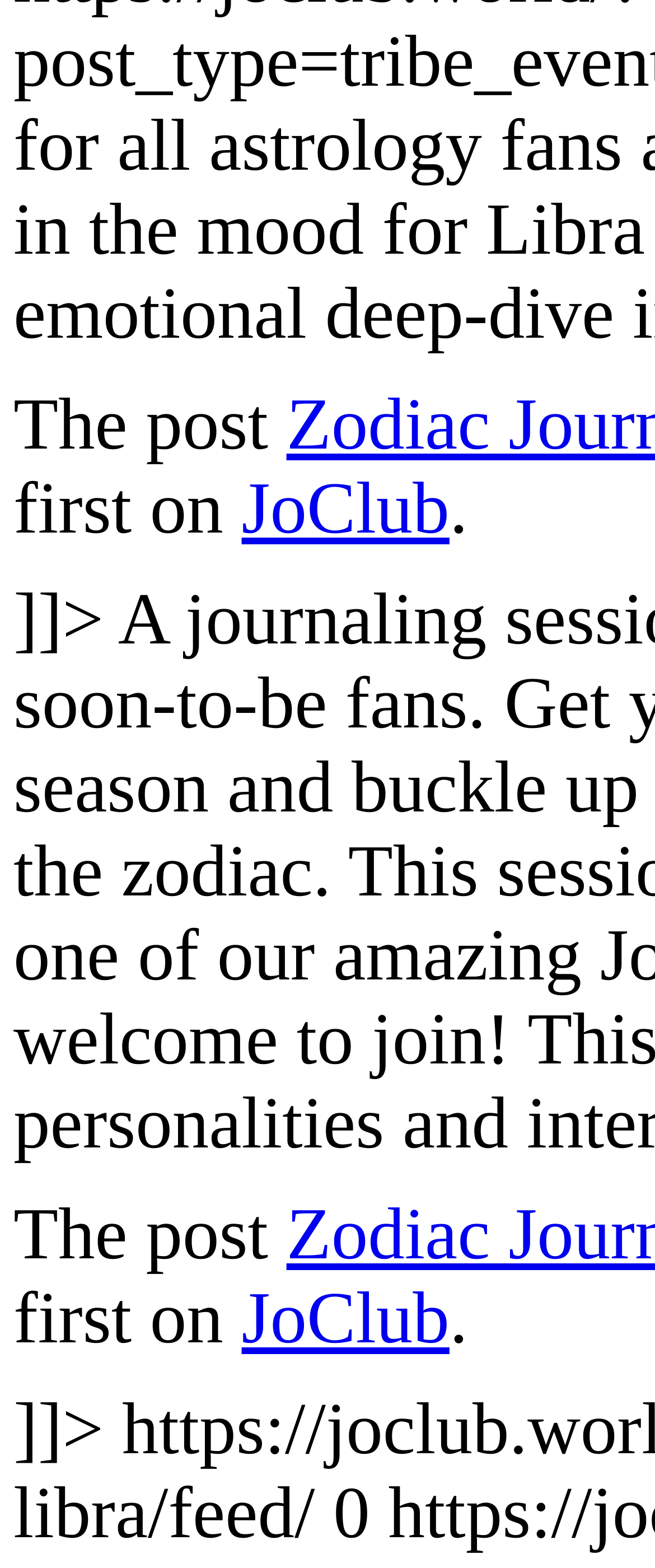Please give a succinct answer using a single word or phrase:
What is the link text next to the period?

JoClub